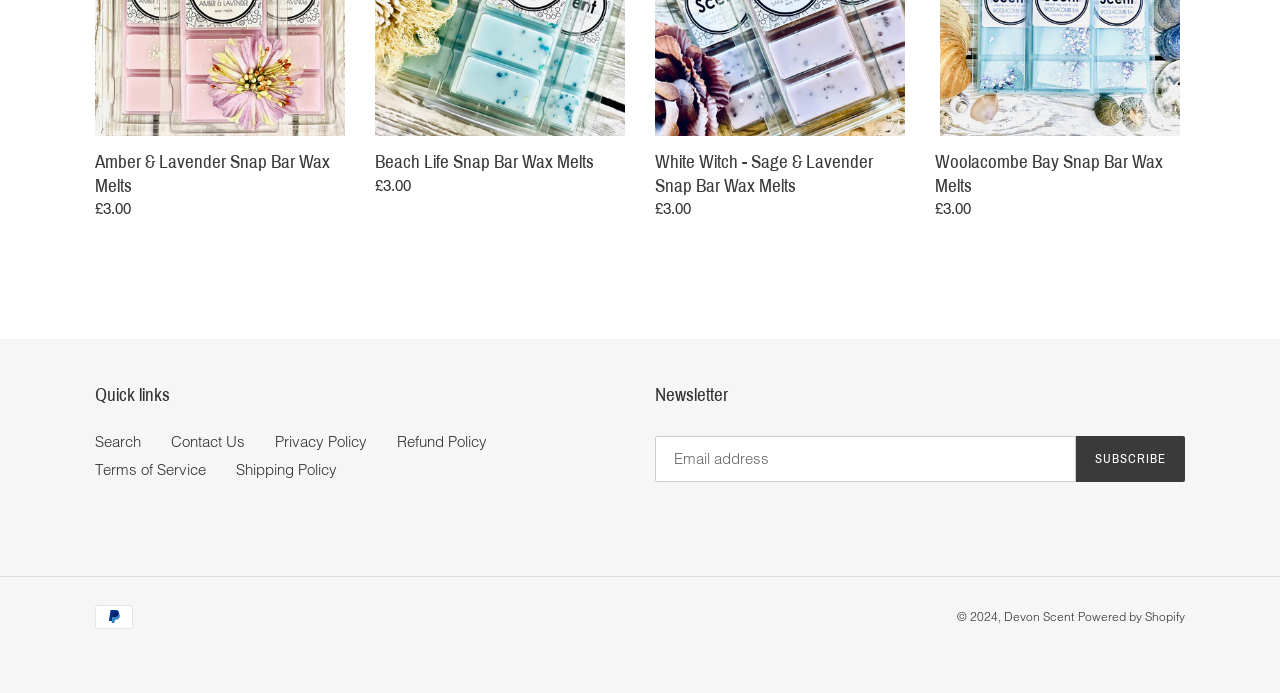Please specify the bounding box coordinates of the clickable region to carry out the following instruction: "Subscribe to newsletter". The coordinates should be four float numbers between 0 and 1, in the format [left, top, right, bottom].

[0.84, 0.63, 0.926, 0.696]